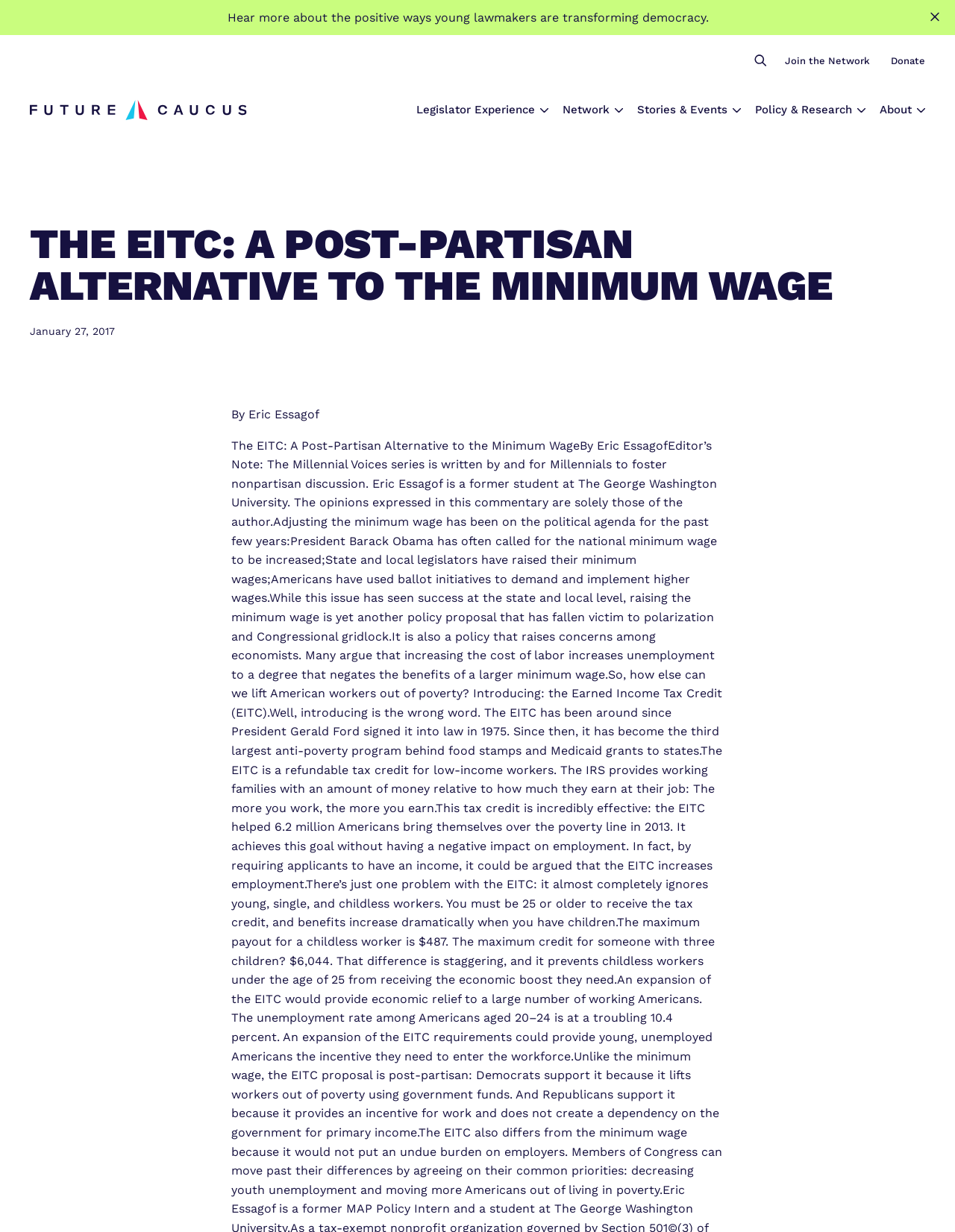Please respond to the question using a single word or phrase:
What is the purpose of the button with an image?

Close alert